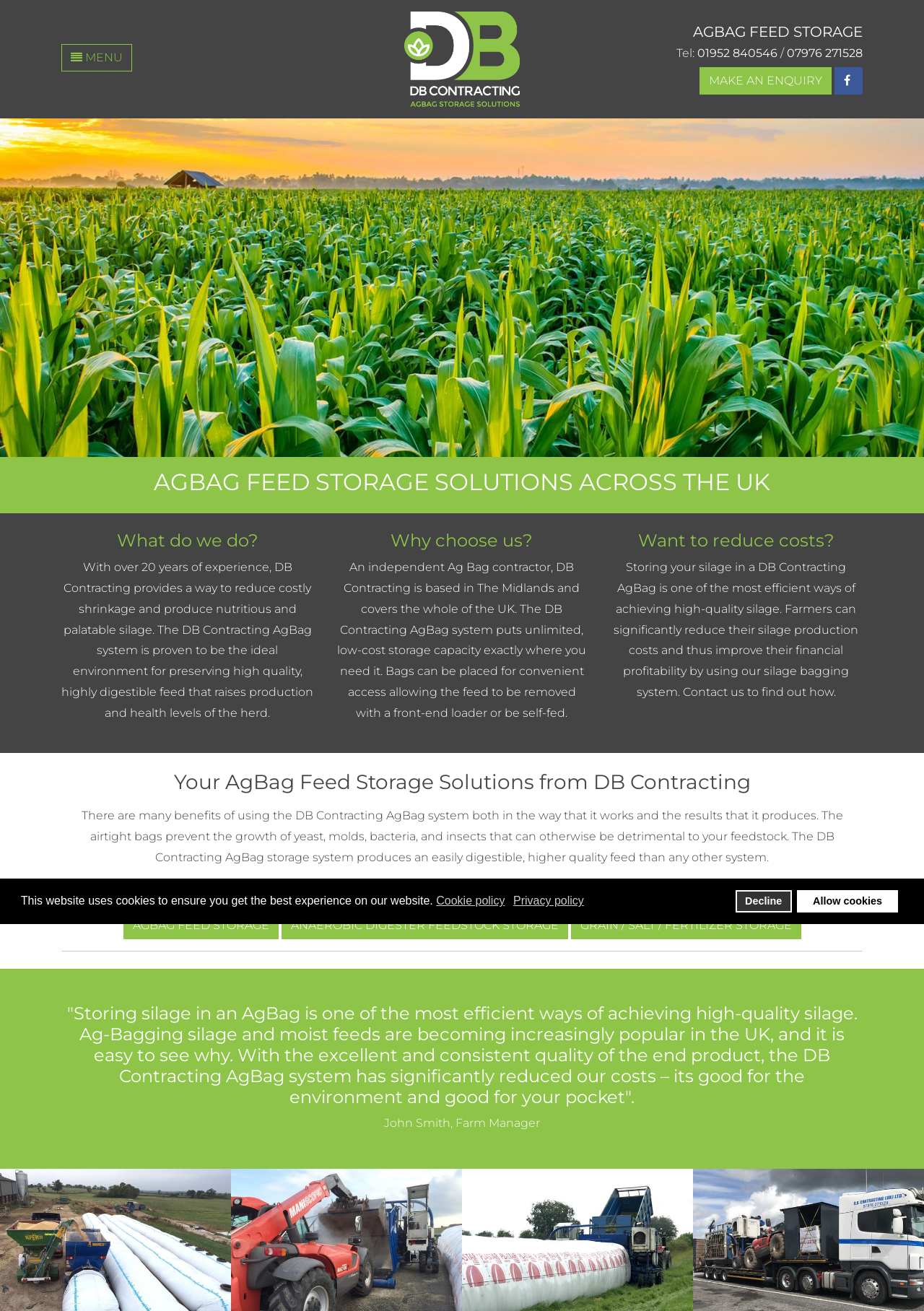What is the company name?
Based on the image, provide your answer in one word or phrase.

DB Contracting